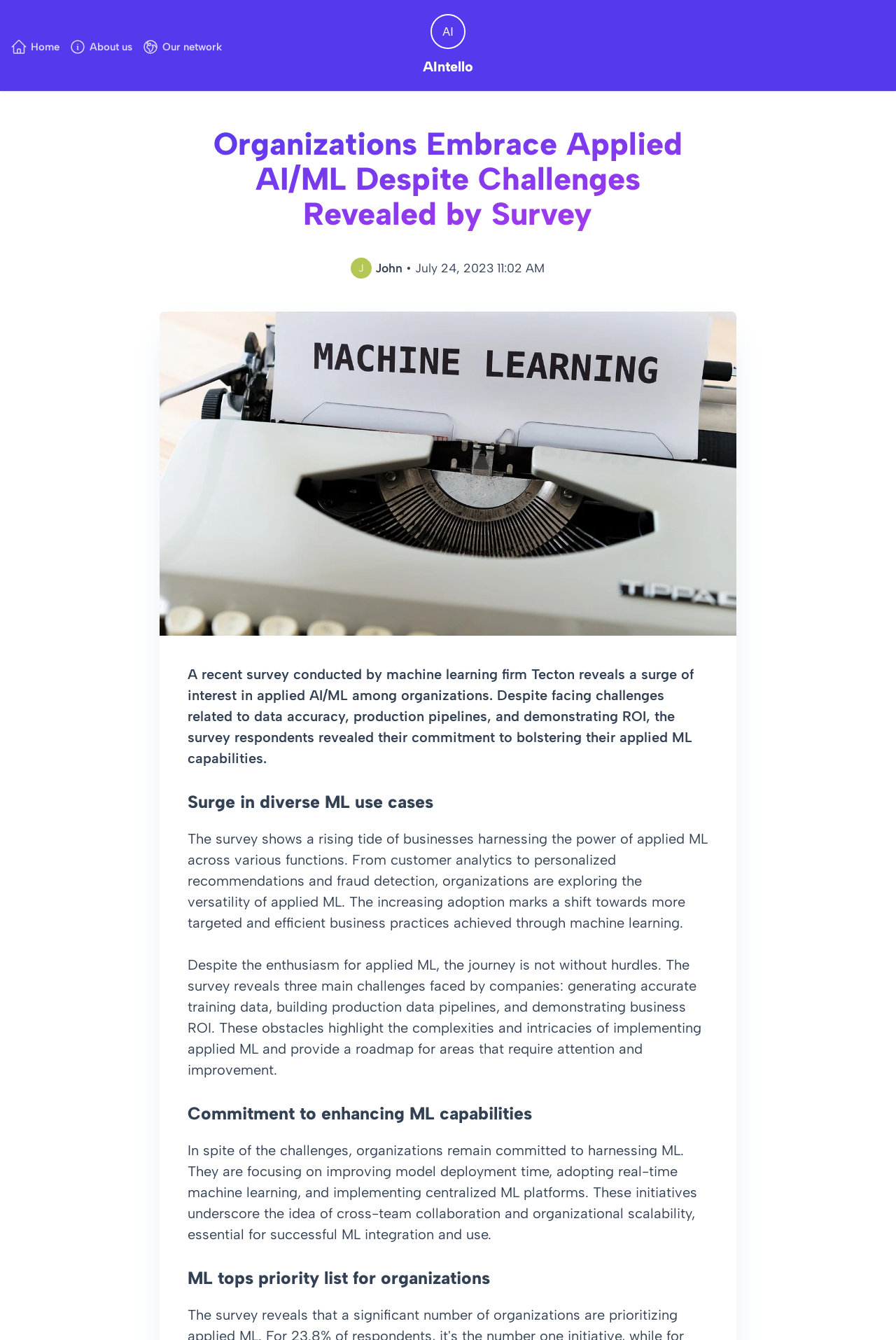Extract the bounding box coordinates for the HTML element that matches this description: "asymmetric". The coordinates should be four float numbers between 0 and 1, i.e., [left, top, right, bottom].

None